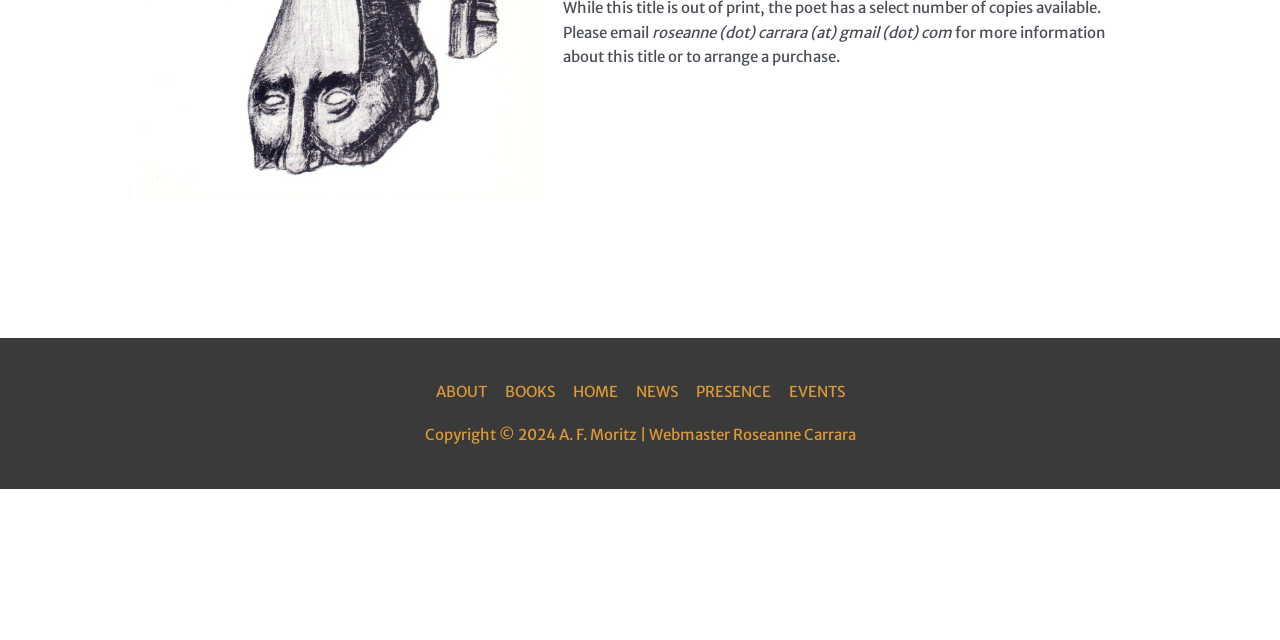Mark the bounding box of the element that matches the following description: "BOOKS".

[0.388, 0.597, 0.439, 0.627]